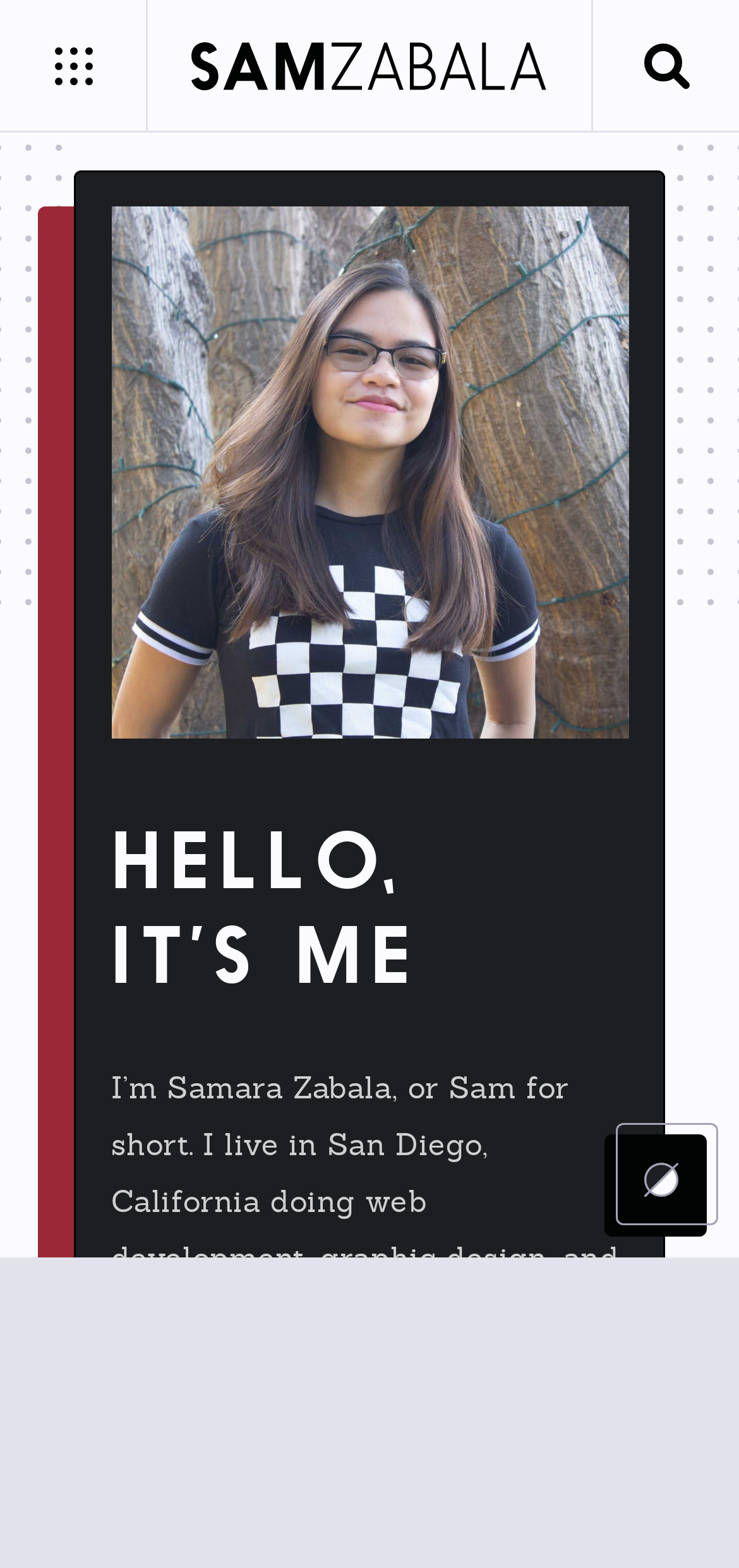Locate the bounding box coordinates of the element you need to click to accomplish the task described by this instruction: "Read about the author".

[0.15, 0.681, 0.838, 0.851]